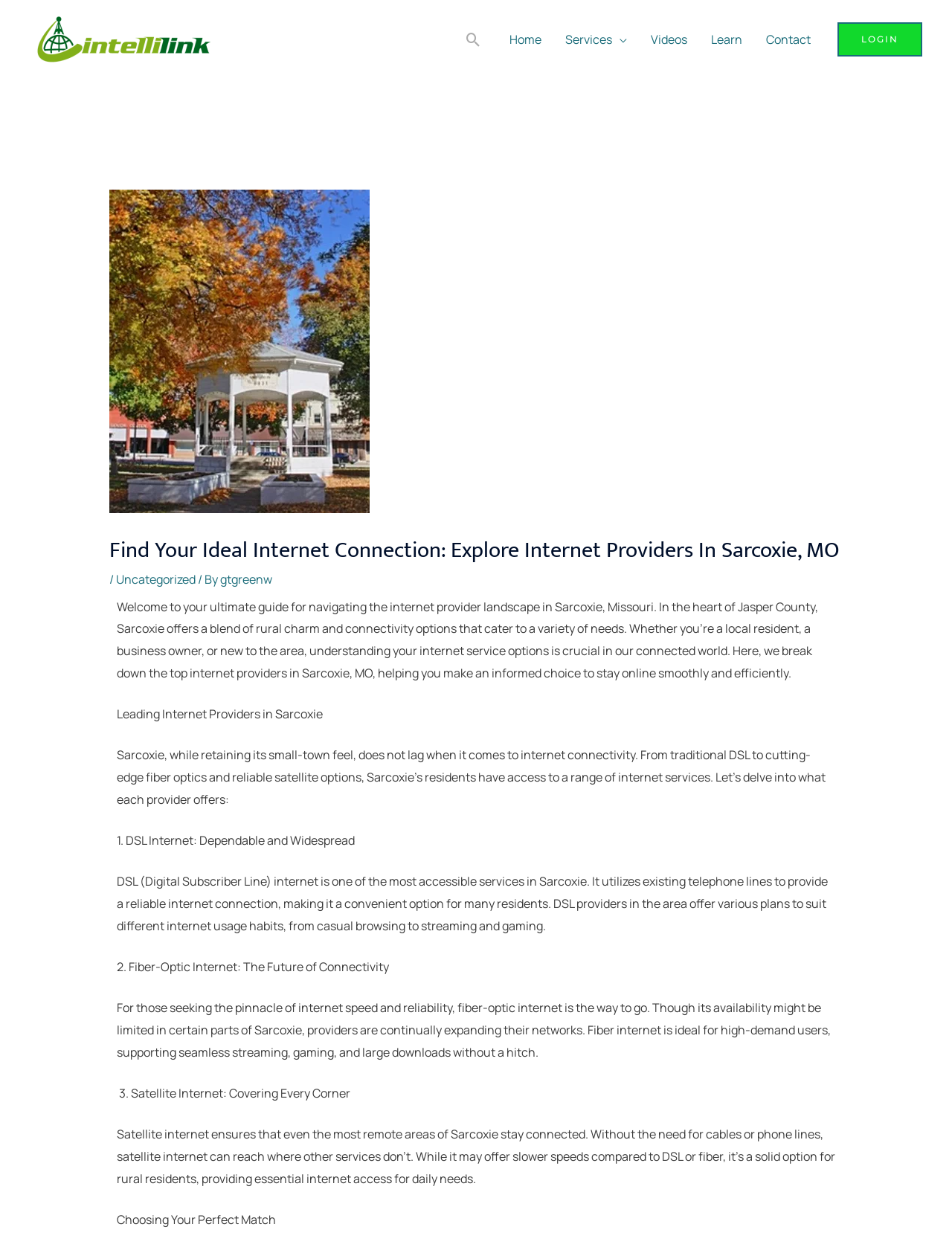Specify the bounding box coordinates of the area to click in order to follow the given instruction: "Log in to your account."

[0.88, 0.018, 0.969, 0.045]